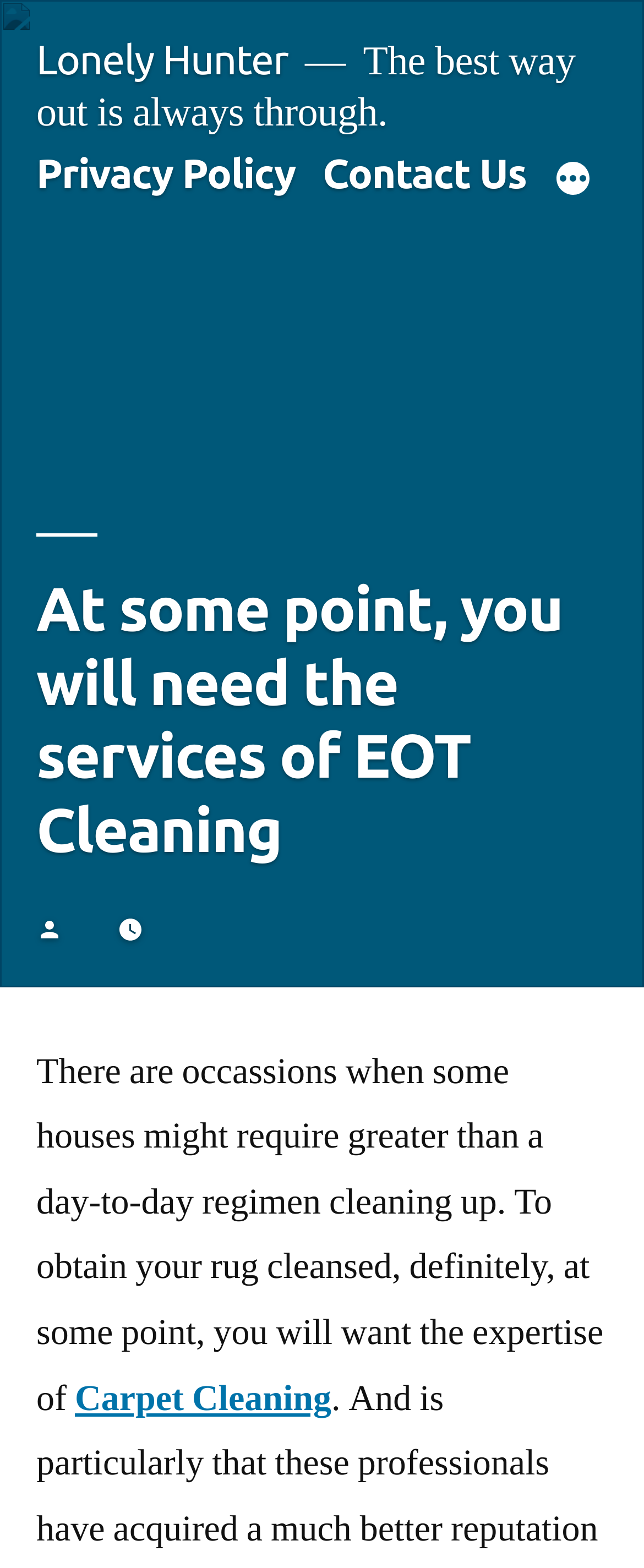What is the purpose of the 'More' button?
Using the details from the image, give an elaborate explanation to answer the question.

The 'More' button is a navigation element with a hasPopup property, indicating that it will show a menu when clicked. This can be inferred from the element's properties and its location in the top menu navigation.